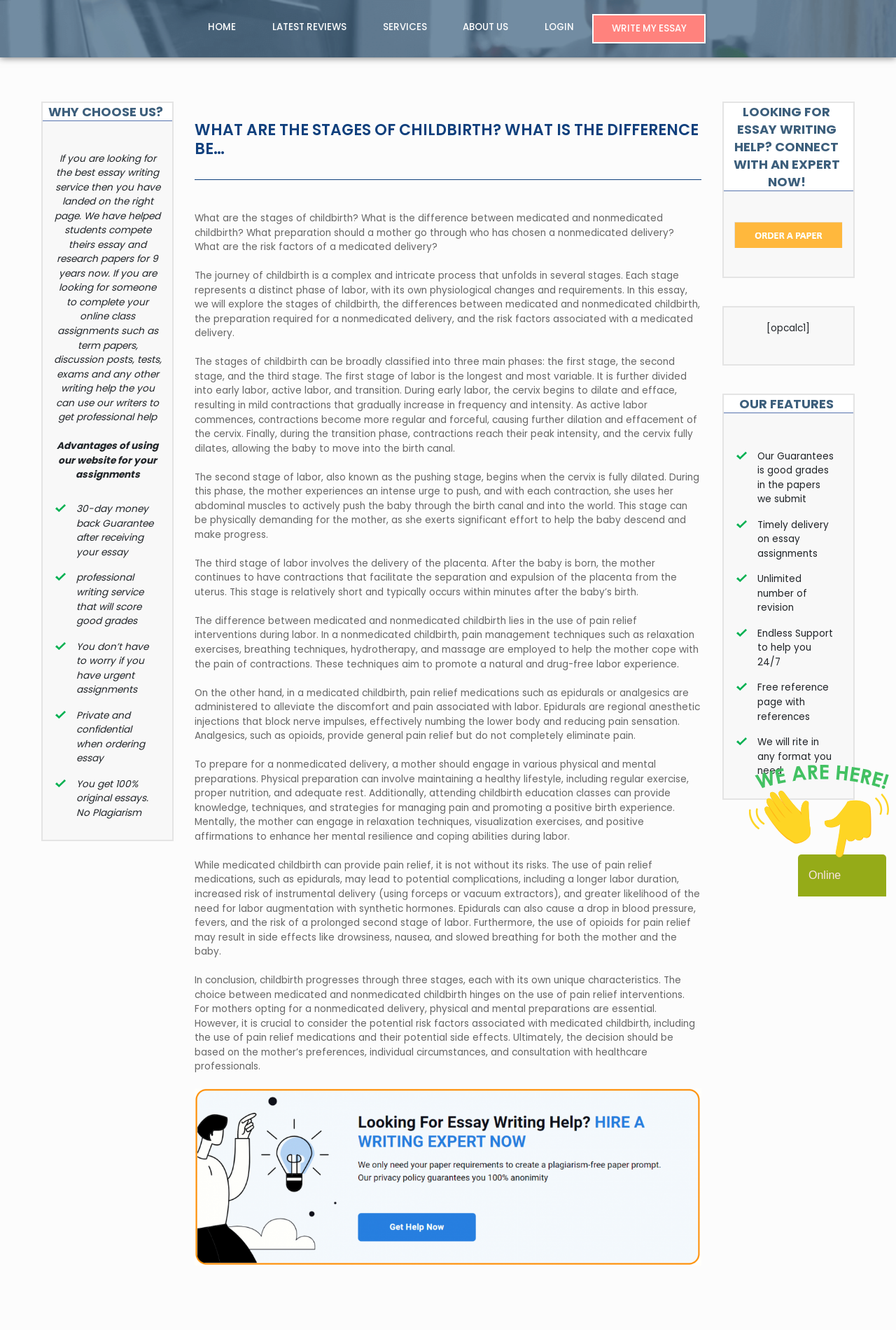What is the purpose of attending childbirth education classes?
Using the image, give a concise answer in the form of a single word or short phrase.

to prepare for nonmedicated delivery